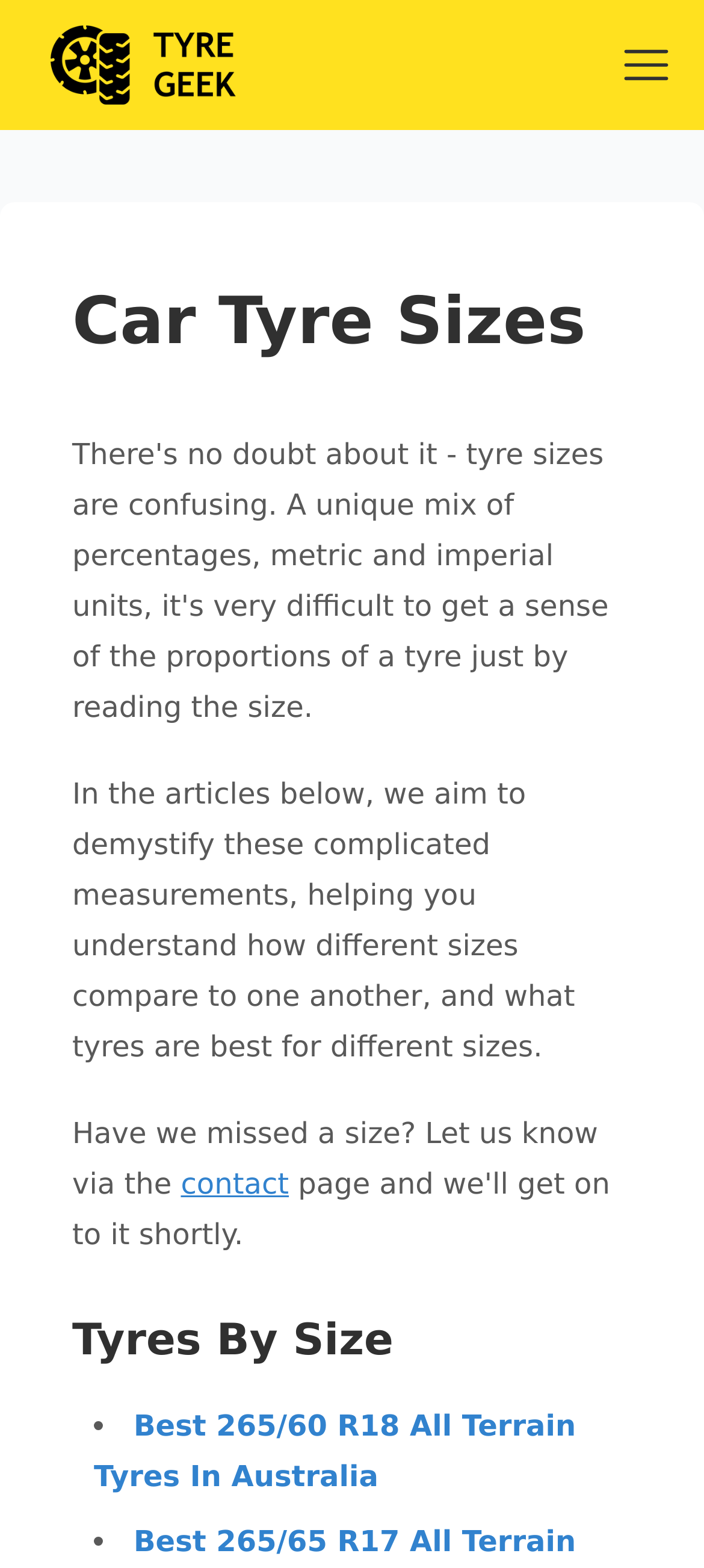Please examine the image and provide a detailed answer to the question: What type of content is available on the website?

The webpage mentions 'articles' and 'guides' in the text, and the links under the 'Tyres By Size' heading suggest that the website provides articles and guides related to tyre sizes and tyre selection.